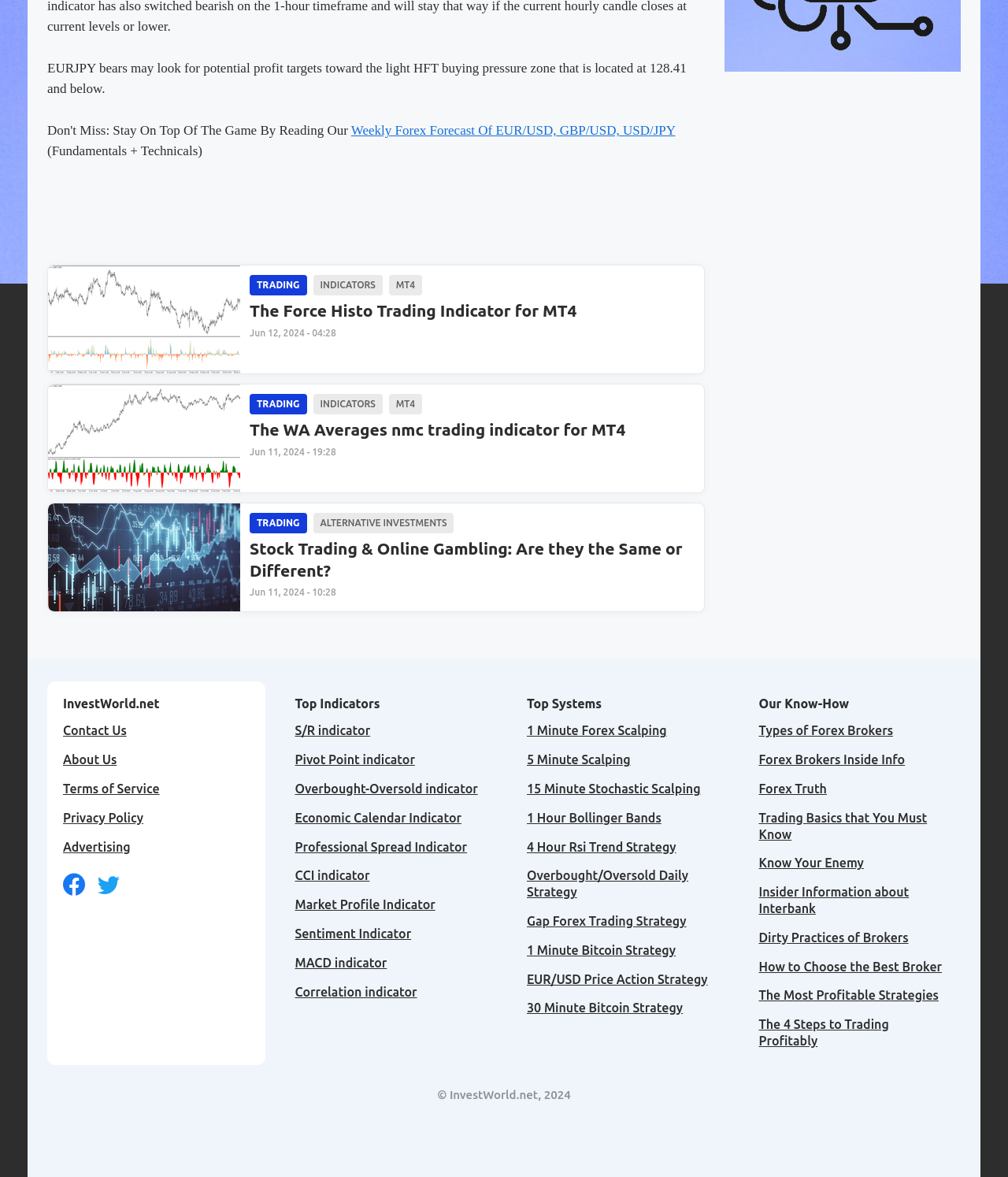Locate the bounding box coordinates of the region to be clicked to comply with the following instruction: "View the 'Top Indicators' menu". The coordinates must be four float numbers between 0 and 1, in the form [left, top, right, bottom].

[0.293, 0.592, 0.377, 0.604]